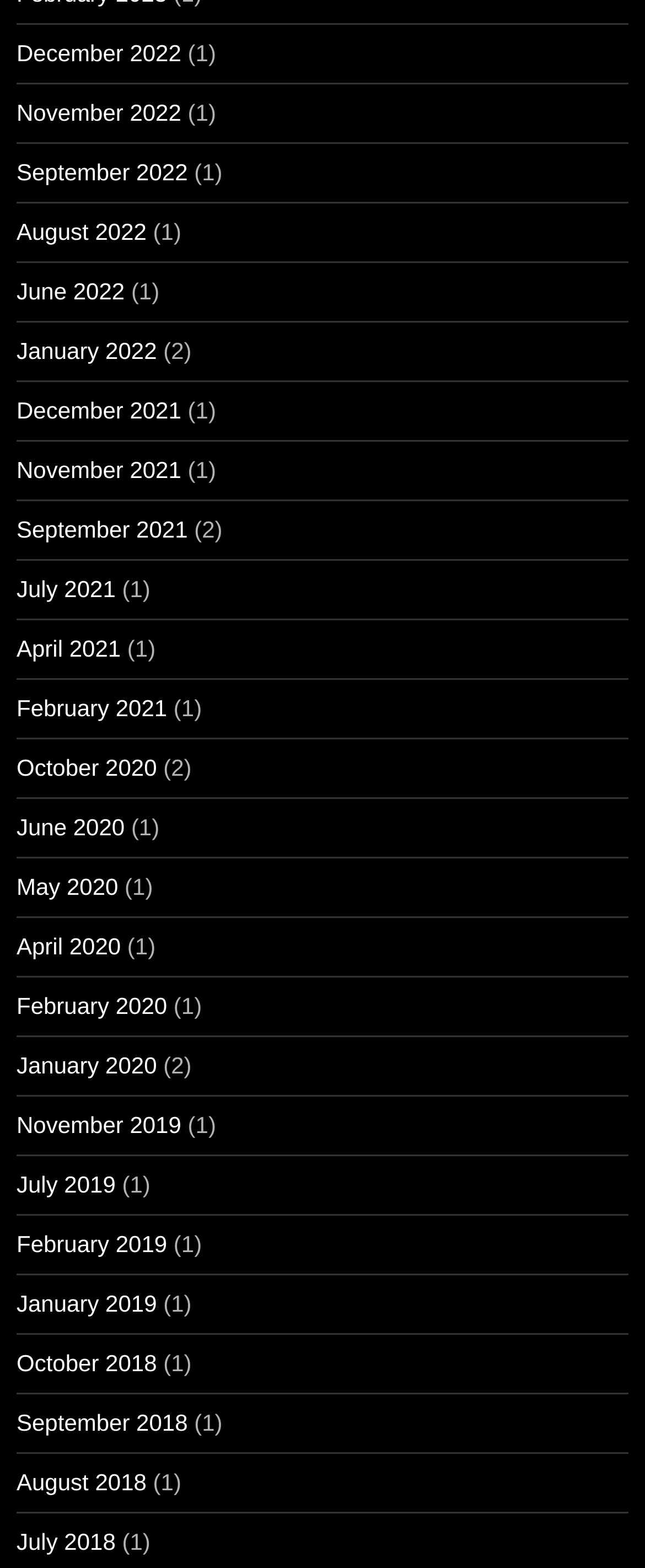Please answer the following question using a single word or phrase: 
What is the position of the link 'June 2022'?

above 'January 2022'